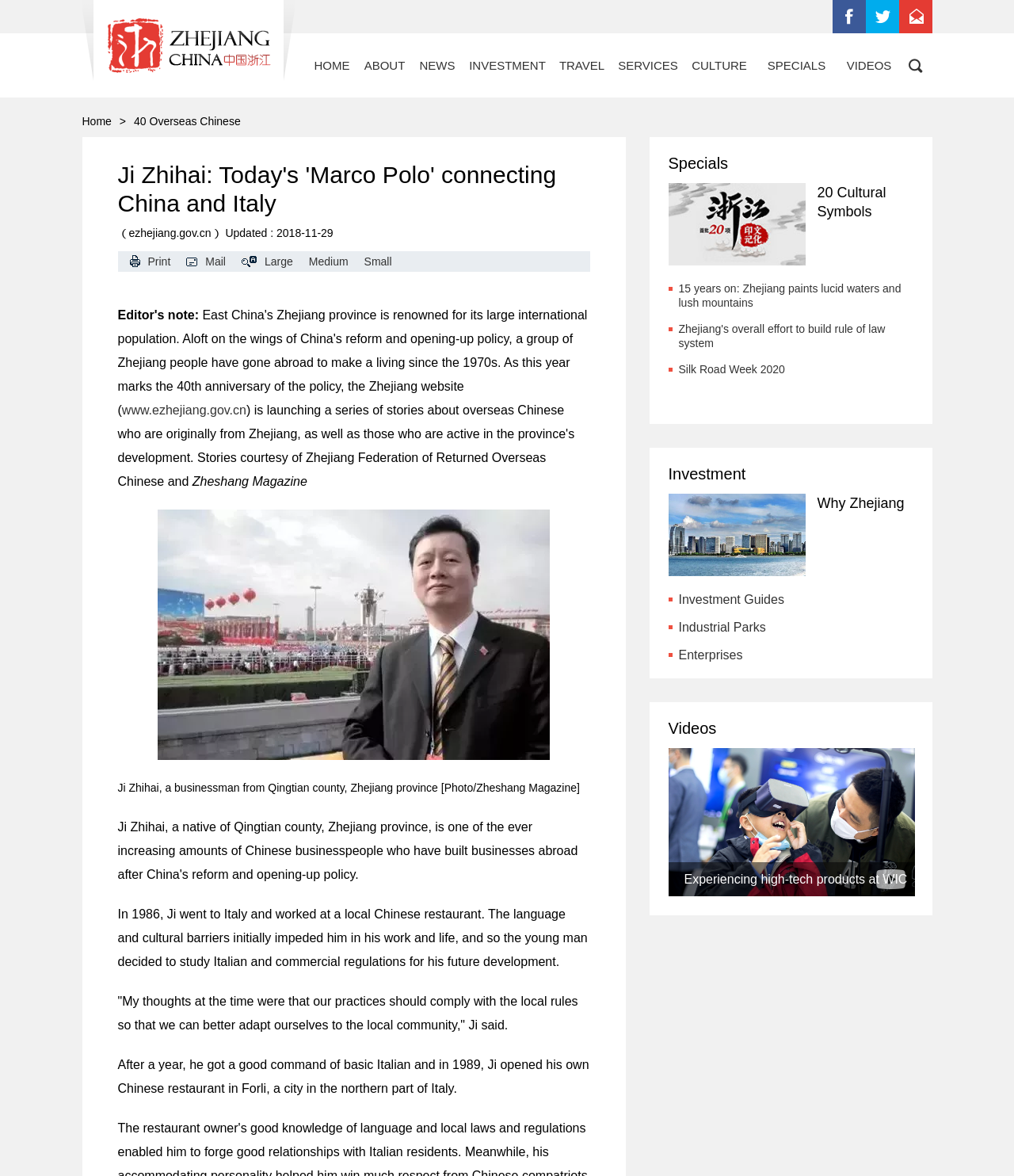What is the name of the magazine mentioned on the webpage?
Using the image provided, answer with just one word or phrase.

Zheshang Magazine